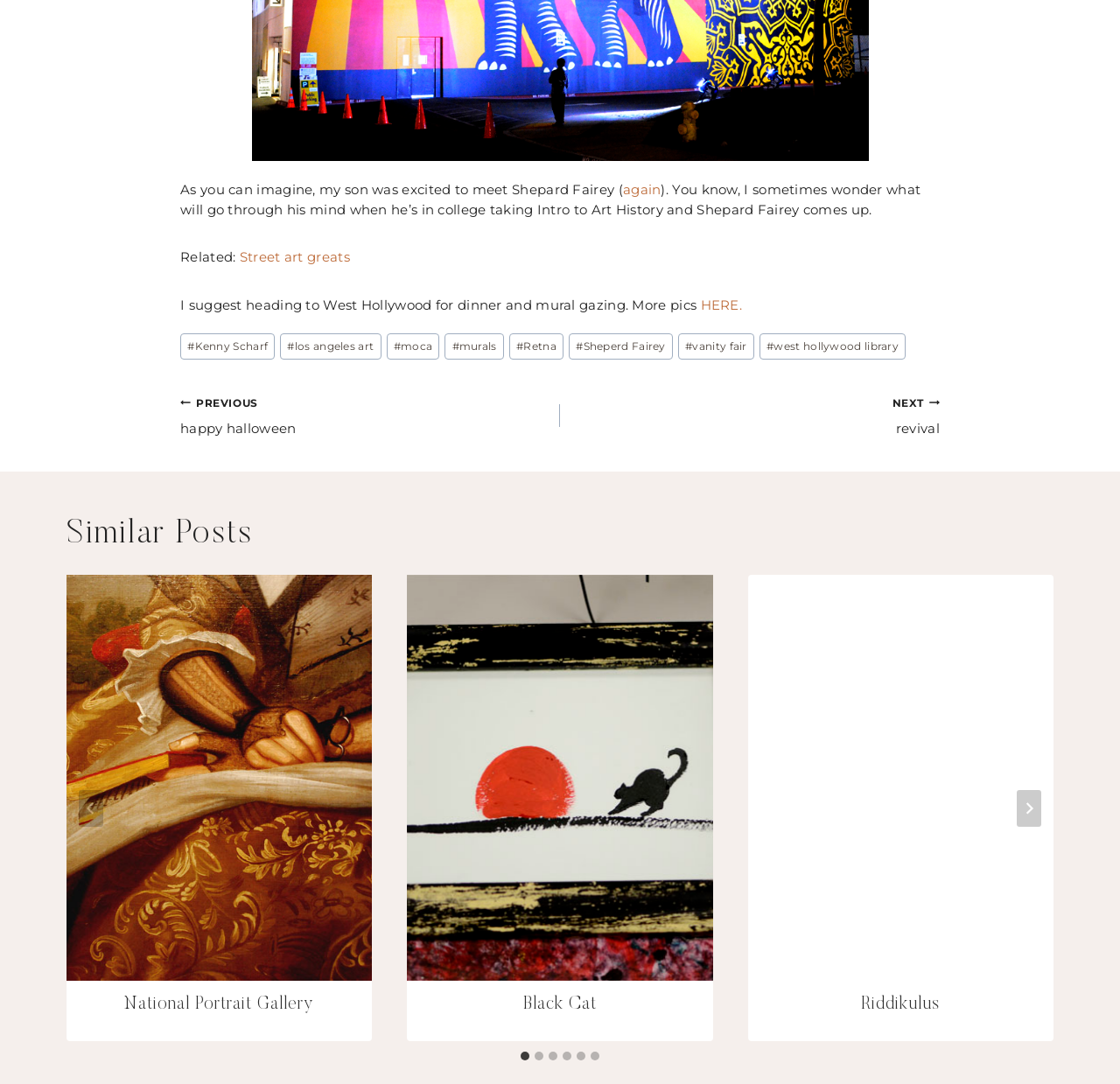What is the name of the library mentioned in the text?
Give a single word or phrase as your answer by examining the image.

West Hollywood Library